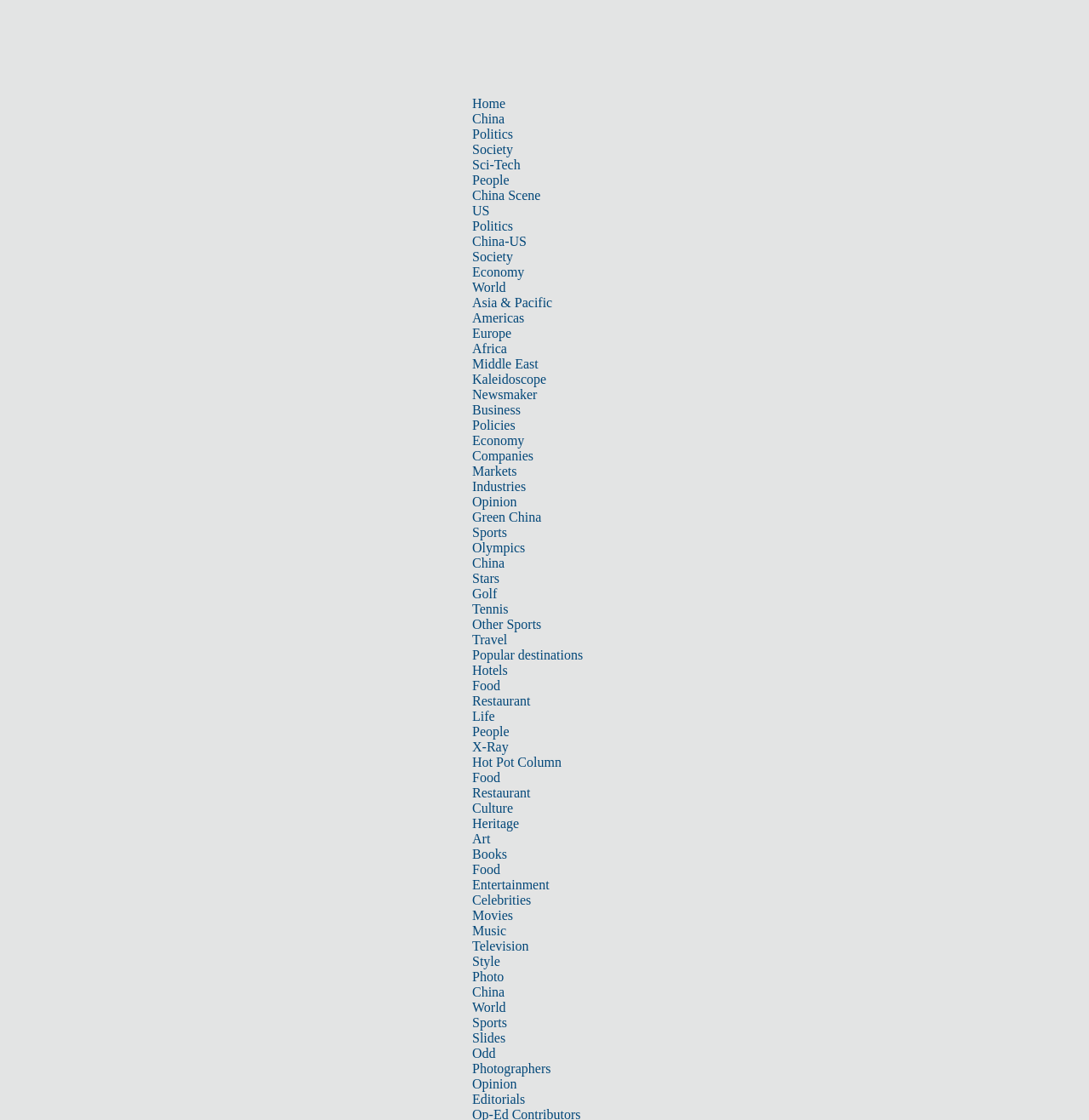What is the category of 'China Scene'?
Please provide a single word or phrase as your answer based on the screenshot.

China